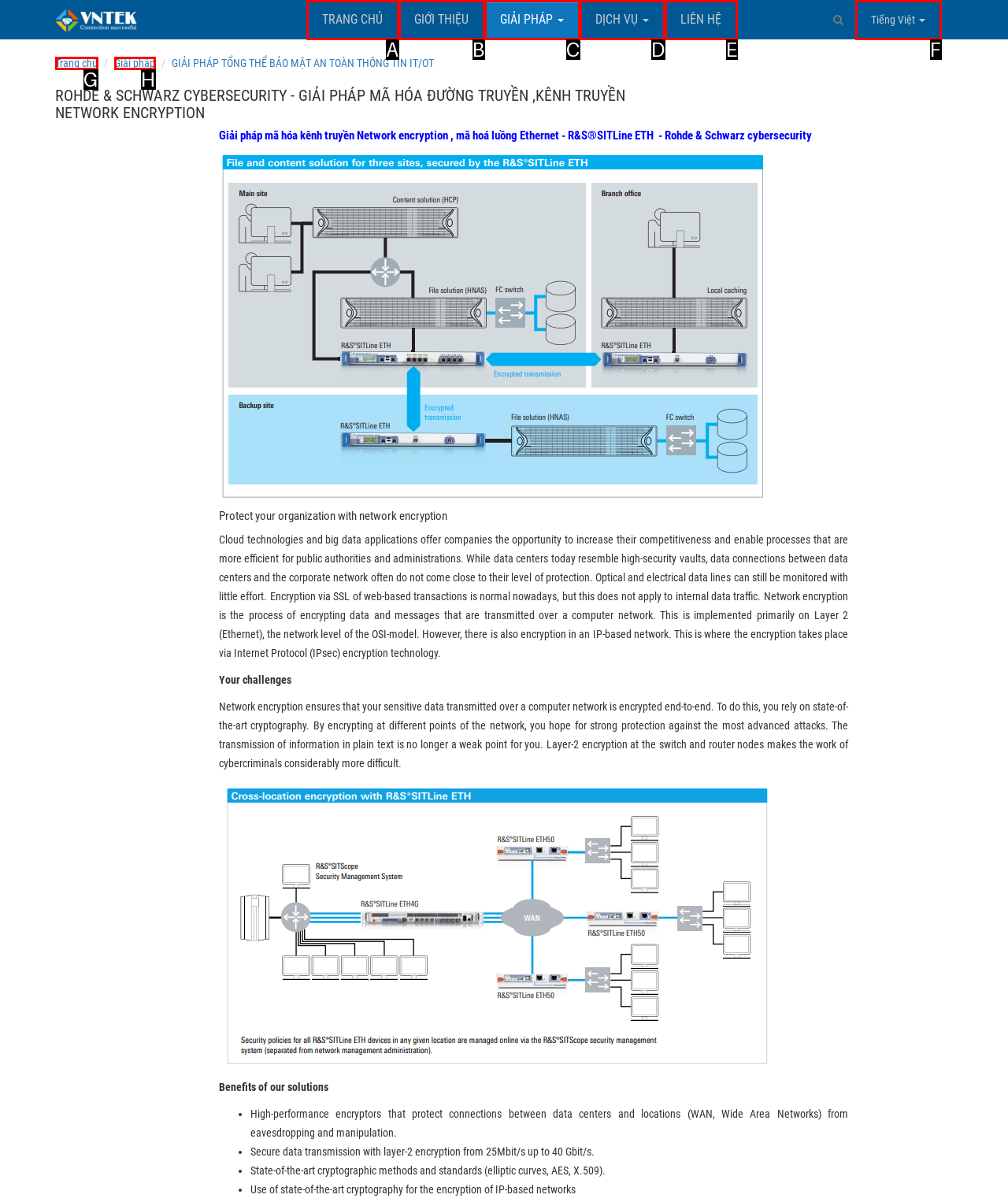Identify the option that corresponds to: Giải pháp
Respond with the corresponding letter from the choices provided.

C